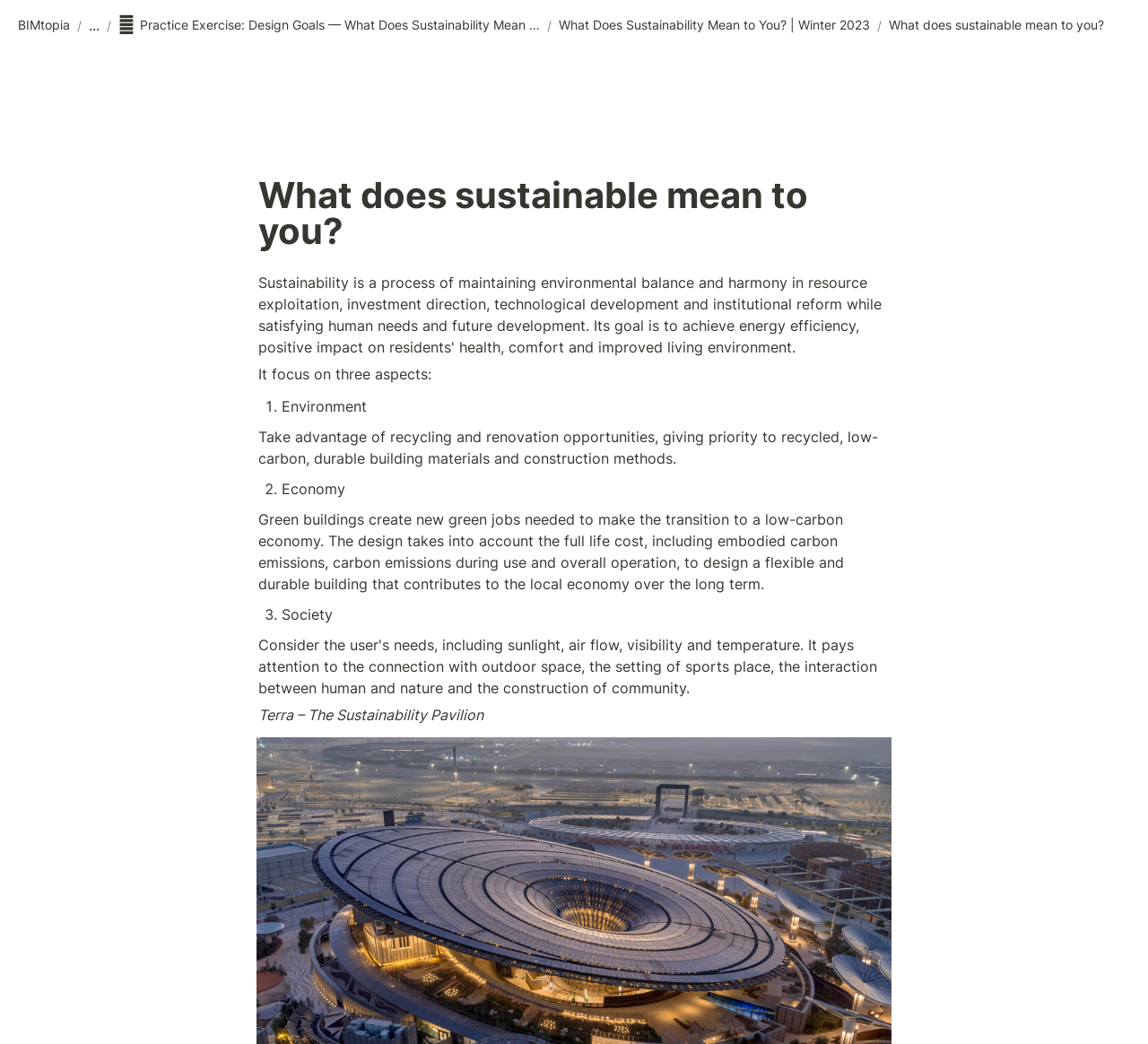What is the benefit of green buildings to the local economy?
Based on the image, answer the question with as much detail as possible.

The webpage states that green buildings create new green jobs and contribute to the local economy over the long term. This is mentioned in the section describing the Economy aspect of sustainability.